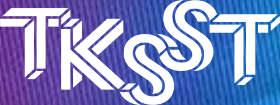Provide a rich and detailed narrative of the image.

The image features the stylized logo of "The Kid Should See This," abbreviated as "TK SST." The design showcases bold, three-dimensional lettering that combines vibrant shades of purple and blue, creating a striking visual impact. This logo represents a platform dedicated to providing engaging educational content tailored for curious minds of all ages. It symbolizes creativity and innovation, reflecting the platform's focus on making learning accessible and fun through smart videos across various topics, including science and technology.